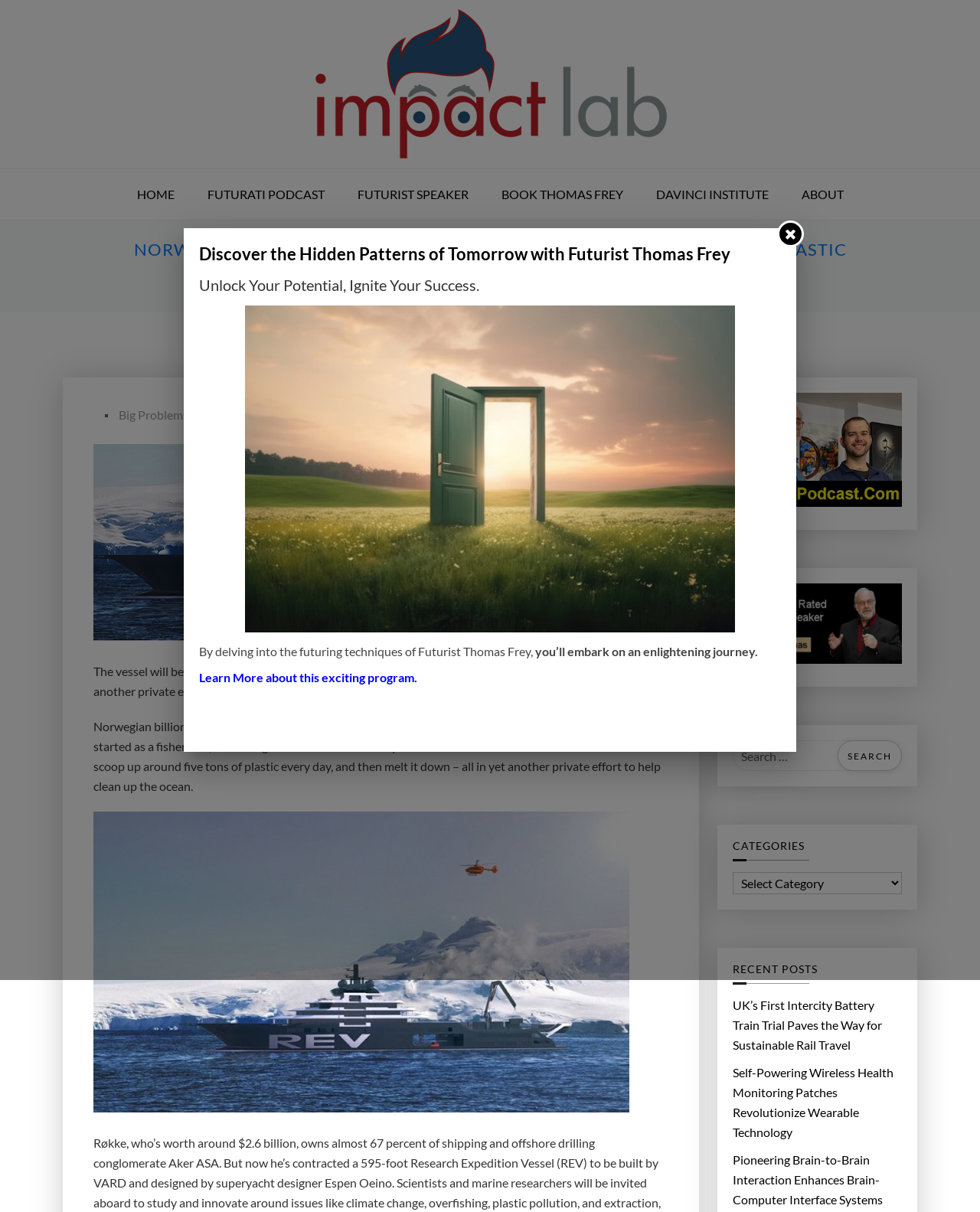Refer to the image and offer a detailed explanation in response to the question: What is the purpose of the yacht?

I inferred the answer by reading the article content, specifically the sentence 'The vessel will be able to scoop up around five tons of plastic every day, and then melt it down – all in yet another private effort to help clean up the ocean.'